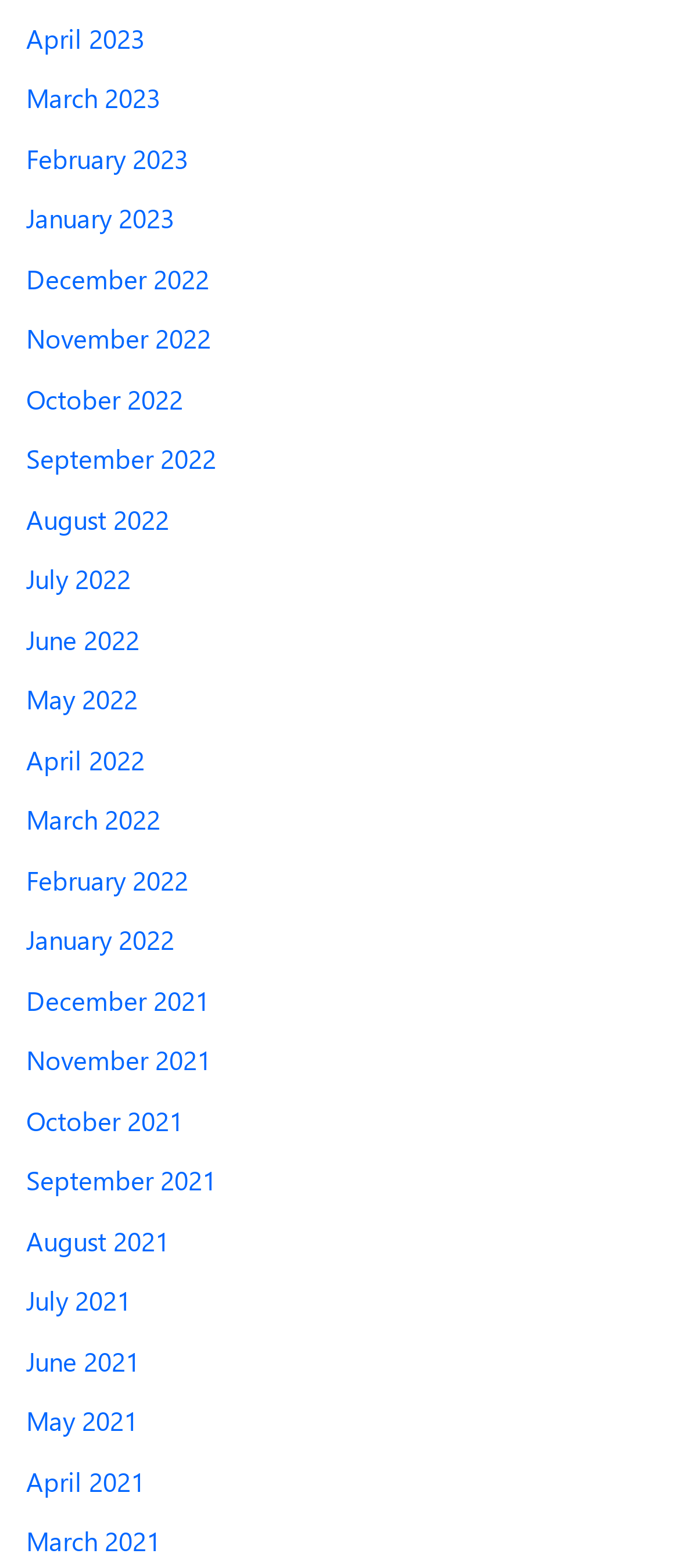Please pinpoint the bounding box coordinates for the region I should click to adhere to this instruction: "browse June 2021".

[0.038, 0.856, 0.205, 0.879]